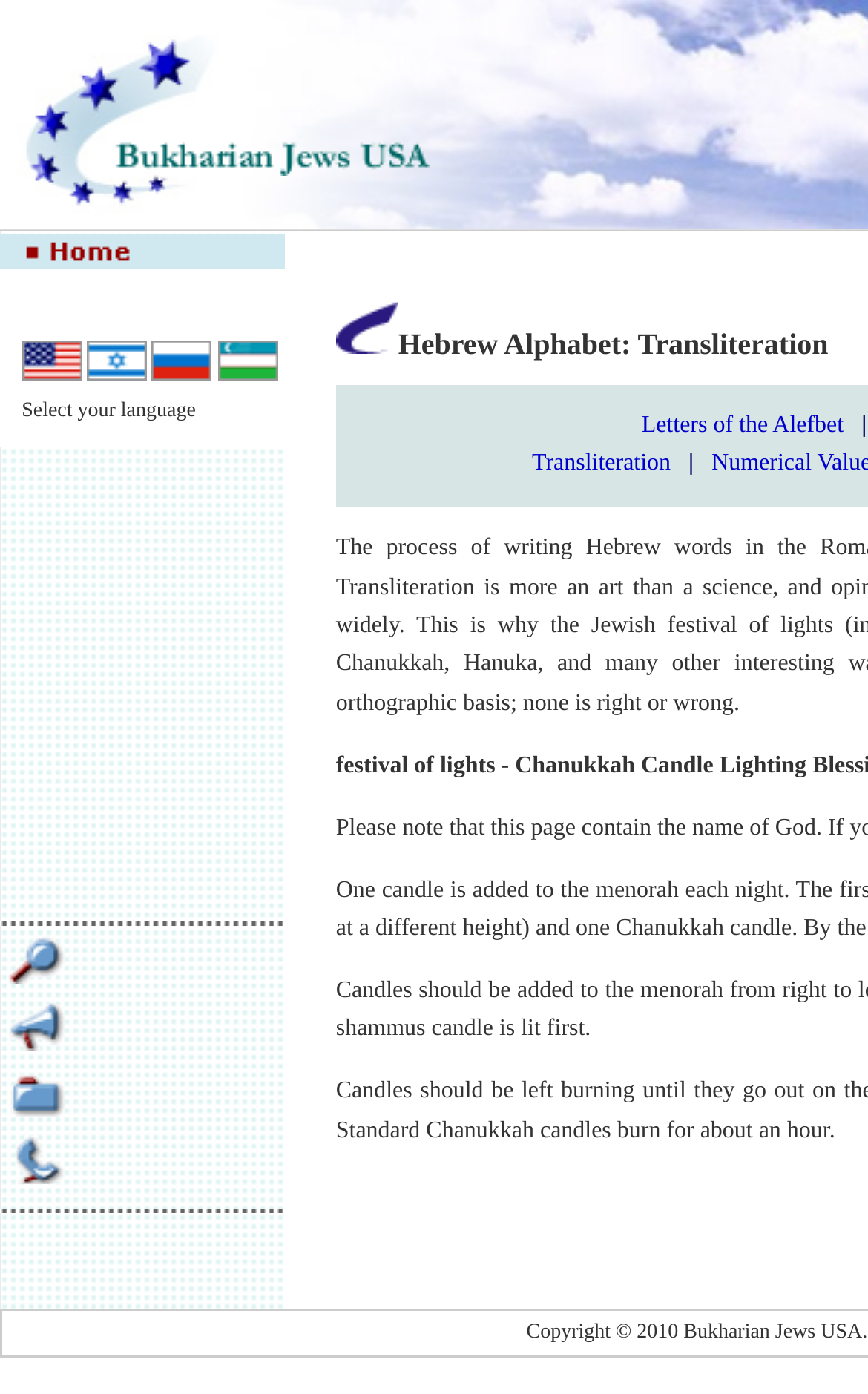Give a detailed overview of the webpage's appearance and contents.

The webpage is about the Hebrew Alphabet and Transliteration. At the top, there are several links and images arranged in a table layout. The first row has two links with images, followed by a row with a single link and image. The next row has three links with images, and the last row has a single link with an image.

Below the top section, there is a language selection area with a table containing several links with flags and a dropdown menu. The dropdown menu has options to select a language.

On the left side of the page, there is a vertical menu with links to "Letters of the Alefbet" and "Transliteration". The menu is separated from the rest of the content by a vertical line.

The main content area has a series of images and plugin objects arranged in a table layout. Each row has an image and a plugin object, which appears to be disabled. The images are arranged in a vertical column, taking up most of the page.

At the top-right corner of the page, there is a small image. There are also several empty table cells and layout elements that do not contain any visible content.